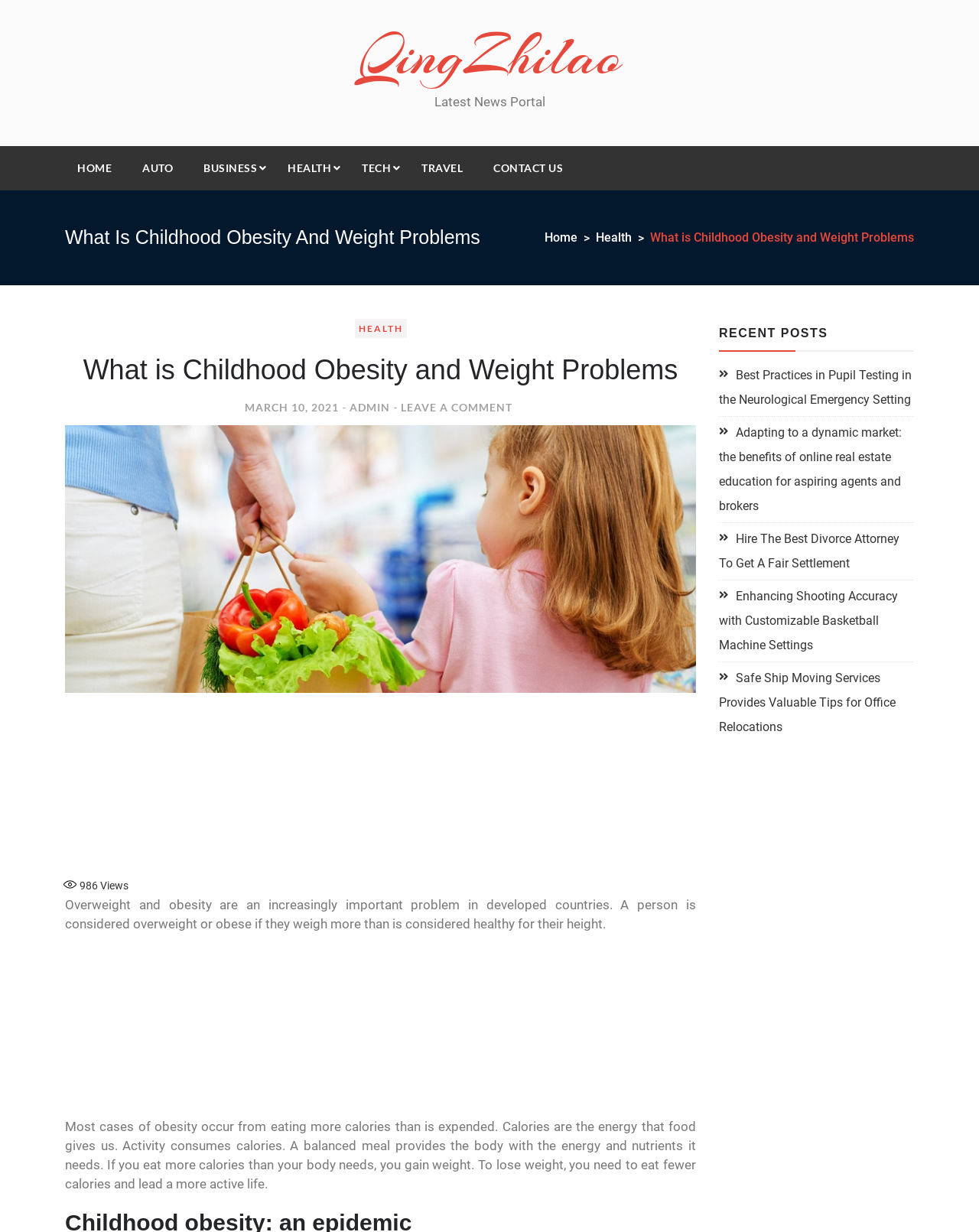Specify the bounding box coordinates of the element's area that should be clicked to execute the given instruction: "Click on the 'What is Childhood Obesity and Weight Problems' link". The coordinates should be four float numbers between 0 and 1, i.e., [left, top, right, bottom].

[0.085, 0.287, 0.692, 0.313]